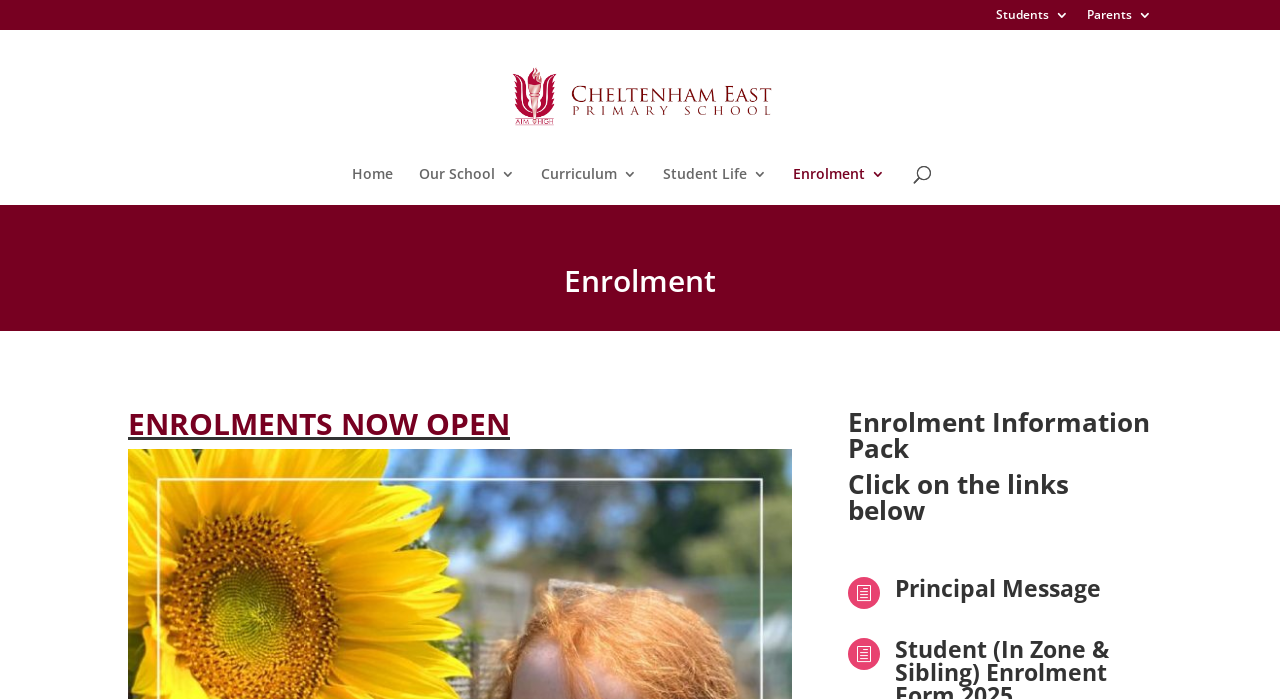Please specify the bounding box coordinates of the clickable region to carry out the following instruction: "Search for something". The coordinates should be four float numbers between 0 and 1, in the format [left, top, right, bottom].

[0.157, 0.041, 0.877, 0.044]